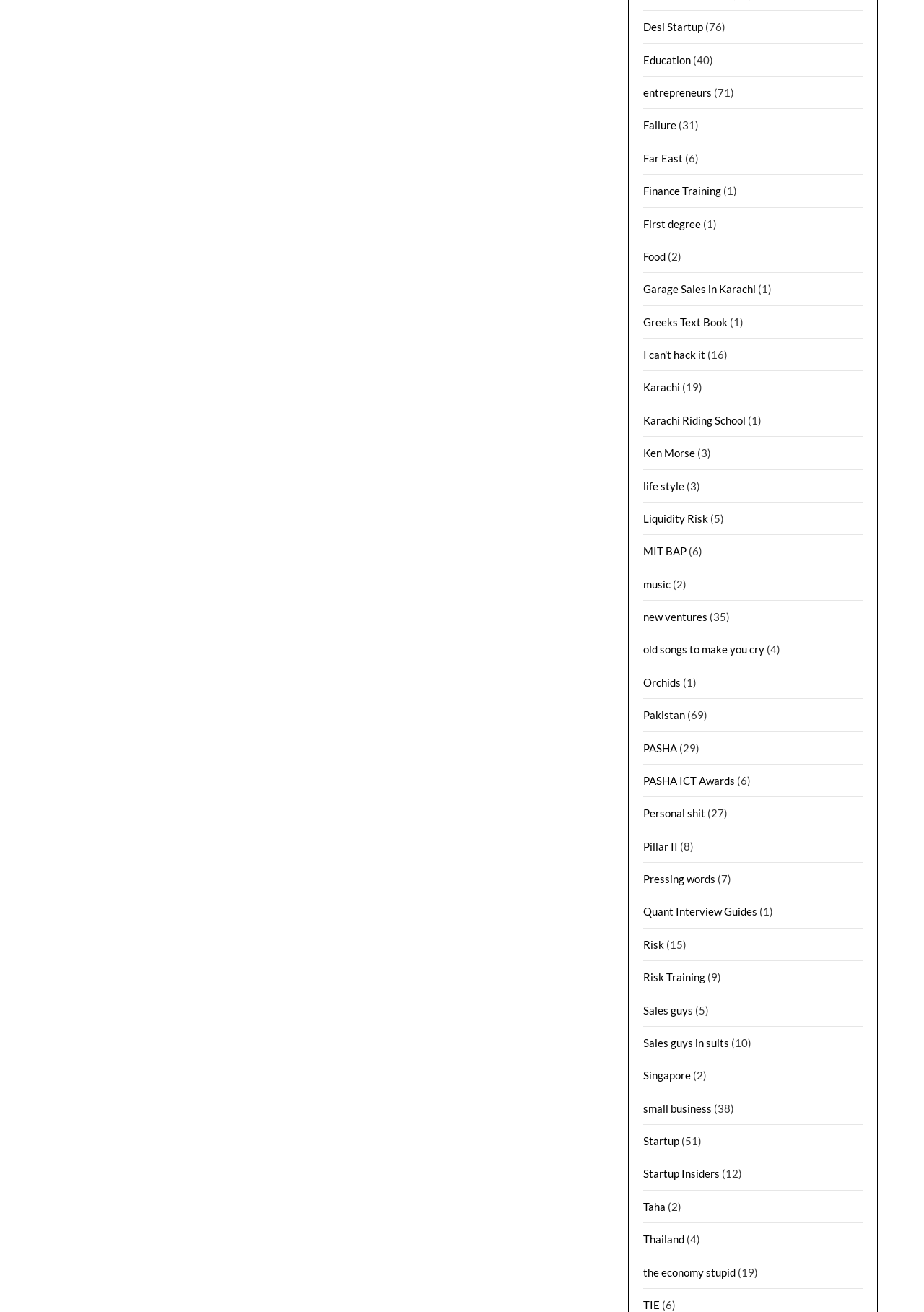Could you please study the image and provide a detailed answer to the question:
What is the last link on the webpage?

The last link on the webpage is 'TIE' which is located at the bottom of the webpage with a bounding box of [0.696, 0.989, 0.714, 0.999].